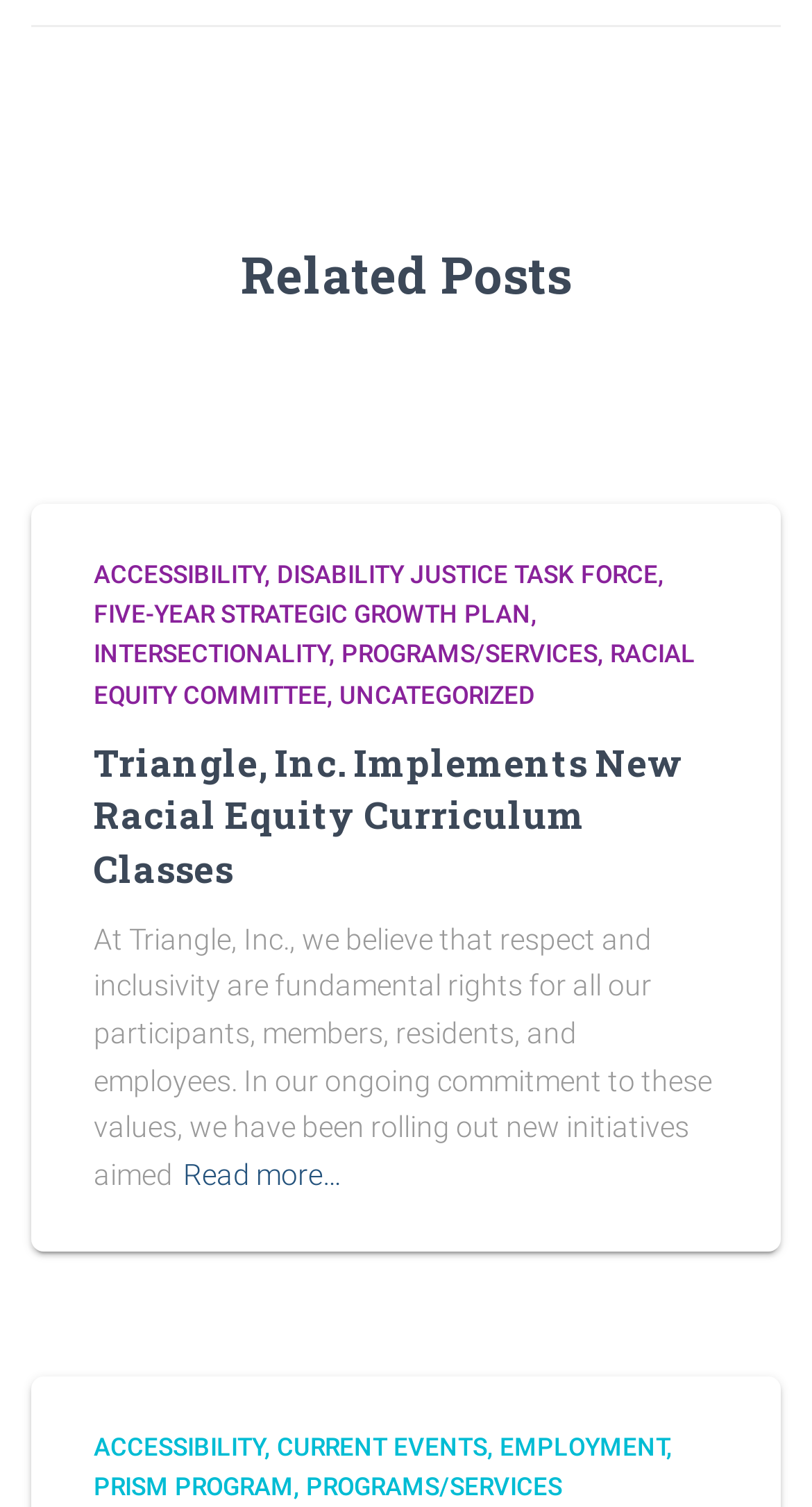What can be done to read more about the article?
Provide a detailed answer to the question using information from the image.

The link 'Read more…' is provided at the end of the static text, suggesting that users can click on it to read more about the article.